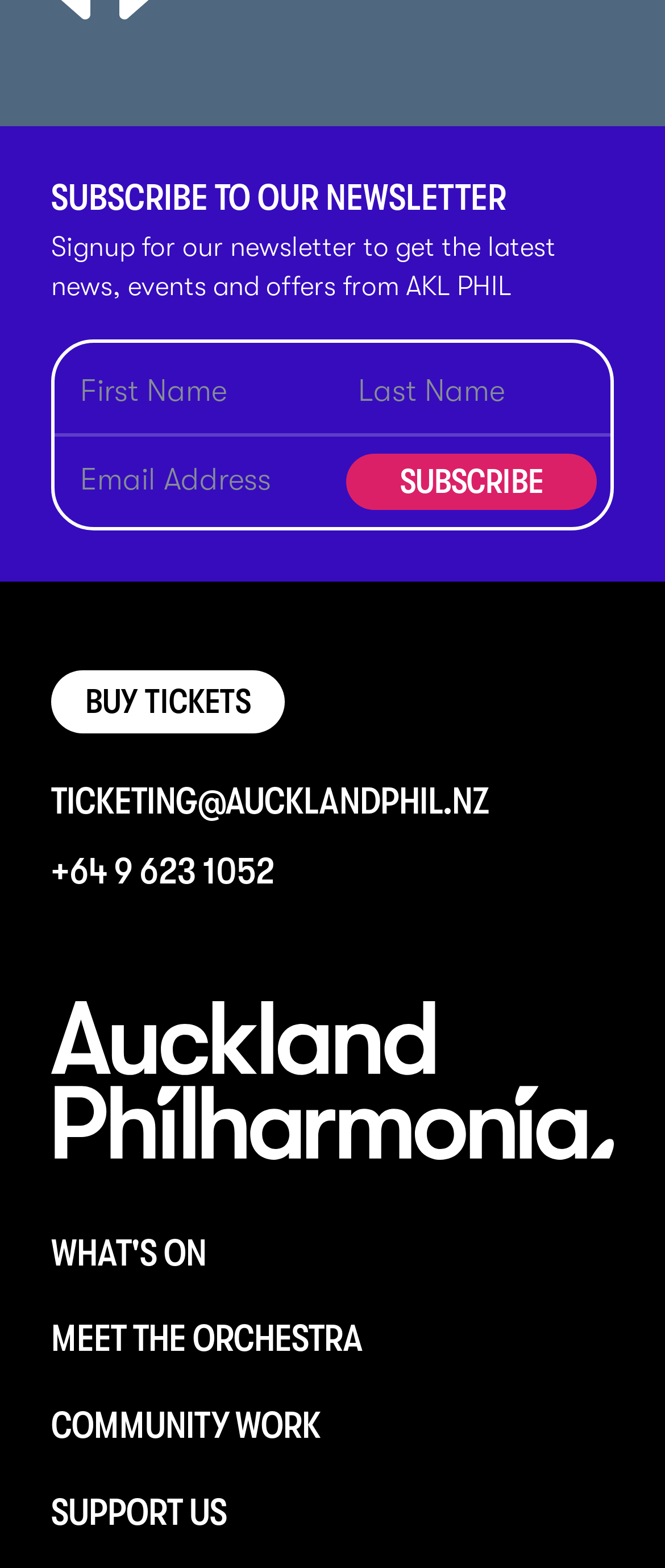Locate the bounding box coordinates of the segment that needs to be clicked to meet this instruction: "Visit the Boston College Law School website".

None